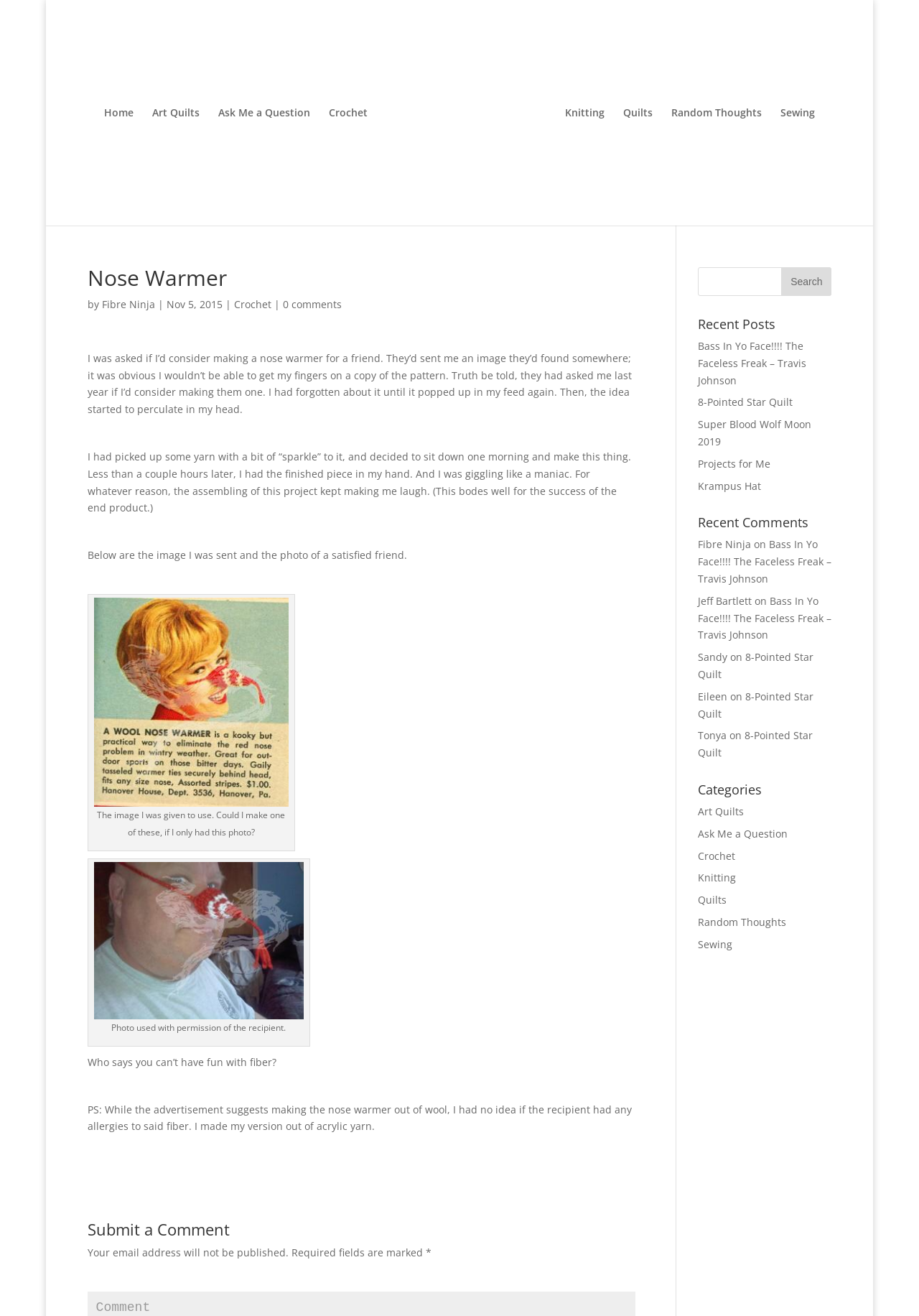What type of yarn did the author use to make the nose warmer?
Please answer the question with a single word or phrase, referencing the image.

Acrylic yarn